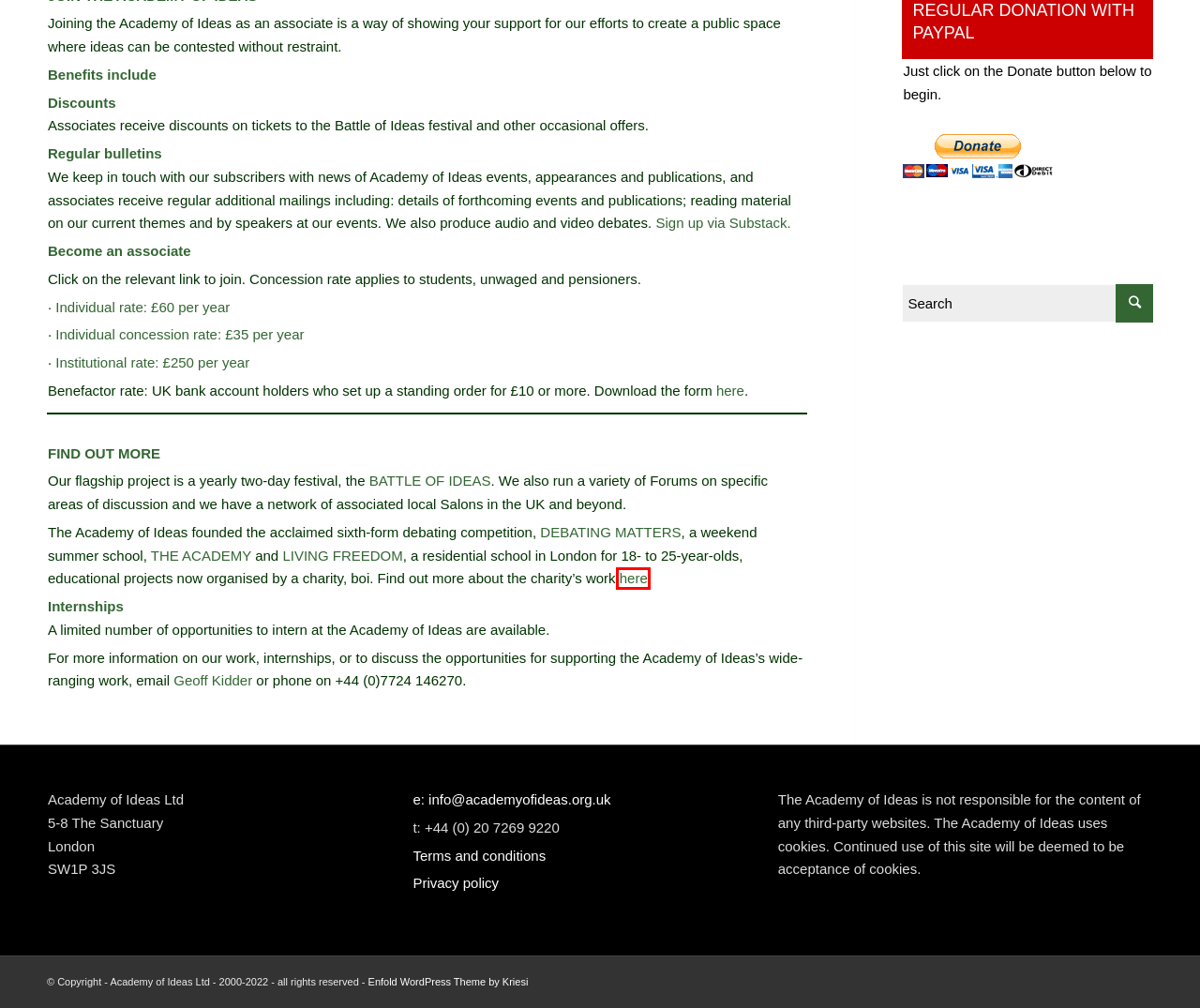You are presented with a screenshot of a webpage that includes a red bounding box around an element. Determine which webpage description best matches the page that results from clicking the element within the red bounding box. Here are the candidates:
A. Privacy Policy – Academy of Ideas
B. WELCOME TO LIVING FREEDOM - Ideas Matter
C. Academy of Ideas associate (institution rate) – Academy of Ideas
D. Academy of Ideas associate (concession rate) – Academy of Ideas
E. About The Academy - Ideas Matter
F. Terms and conditions – Academy of Ideas
G. Home - Kriesi.at - Premium WordPress Themes
H. About Ideas Matter - Ideas Matter

H